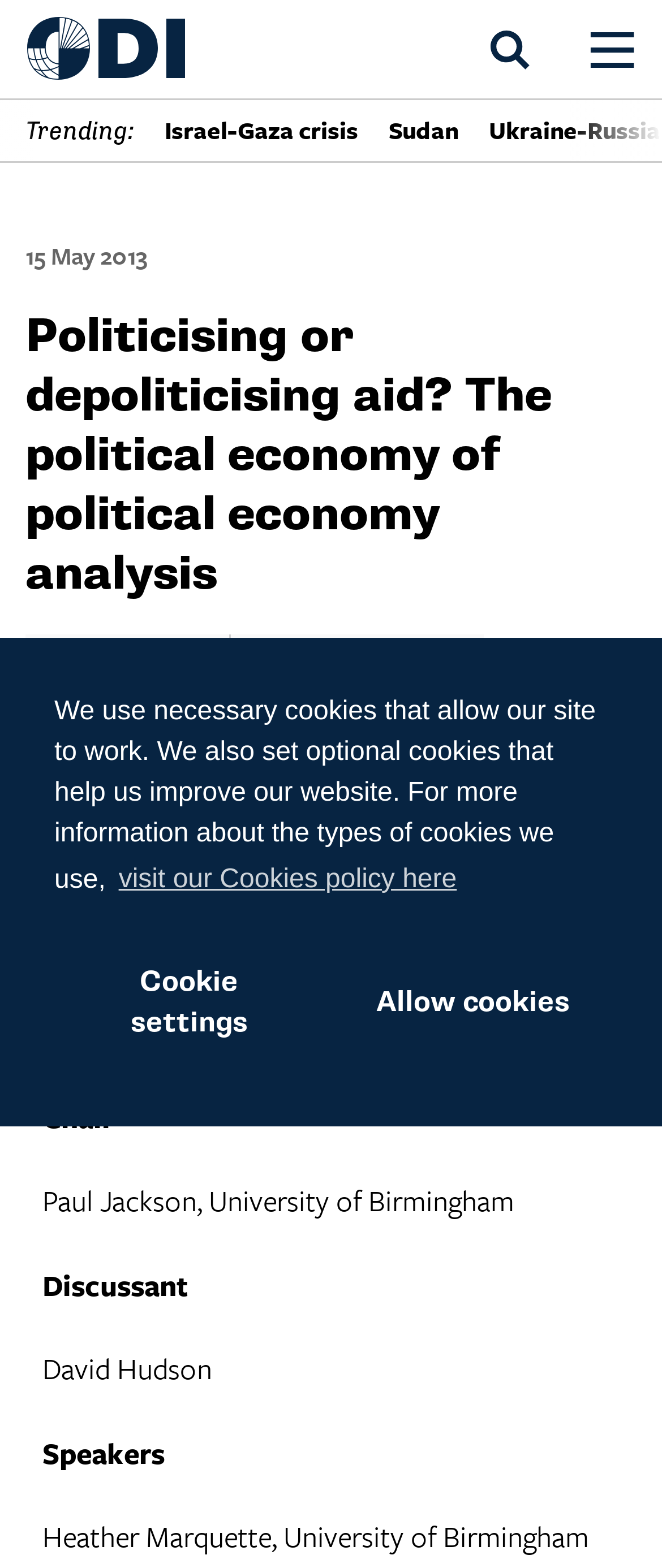Identify and provide the bounding box for the element described by: "Browse".

[0.038, 0.294, 0.179, 0.32]